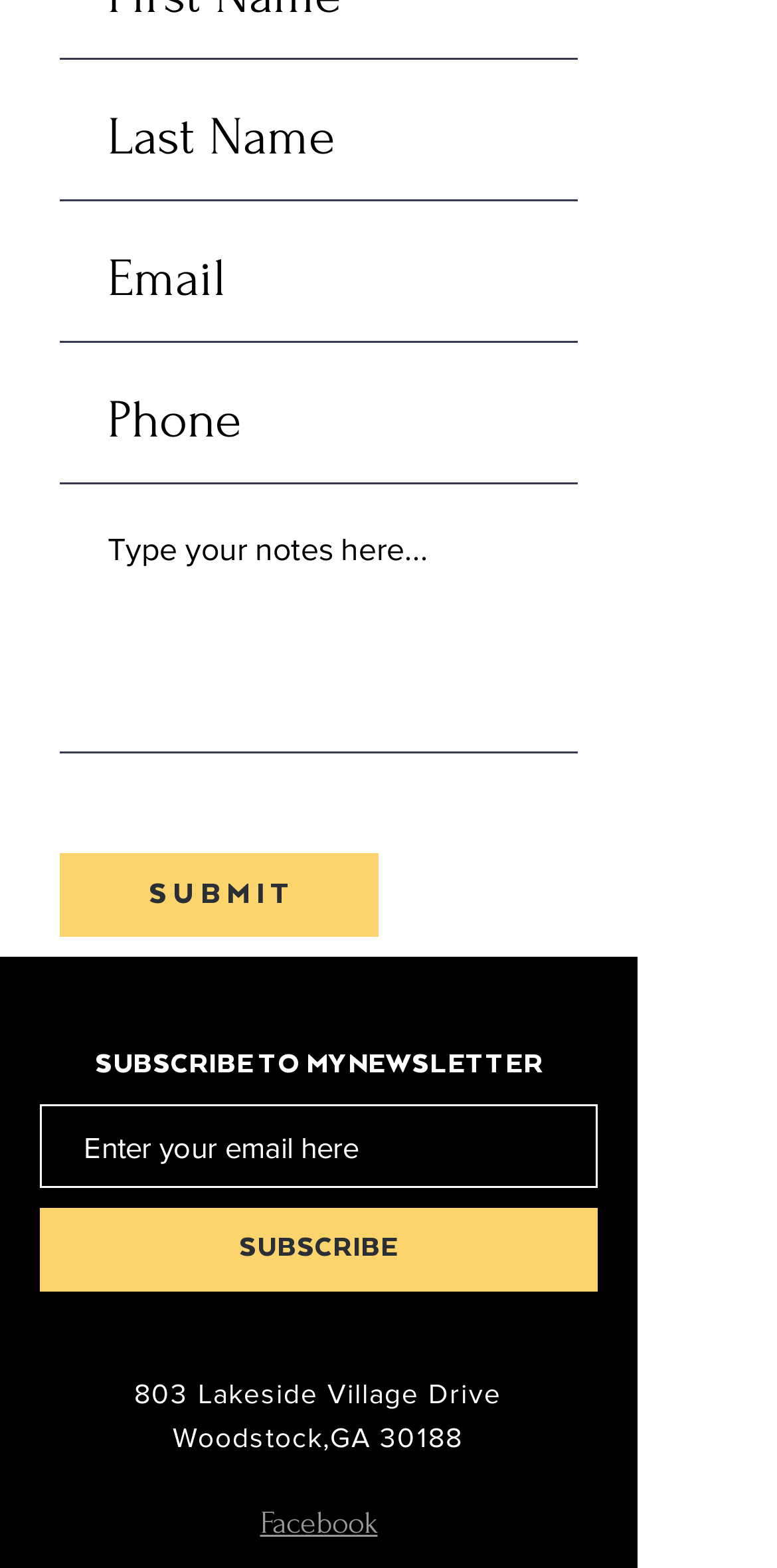What social media platform is linked on this webpage?
Please use the visual content to give a single word or phrase answer.

Facebook